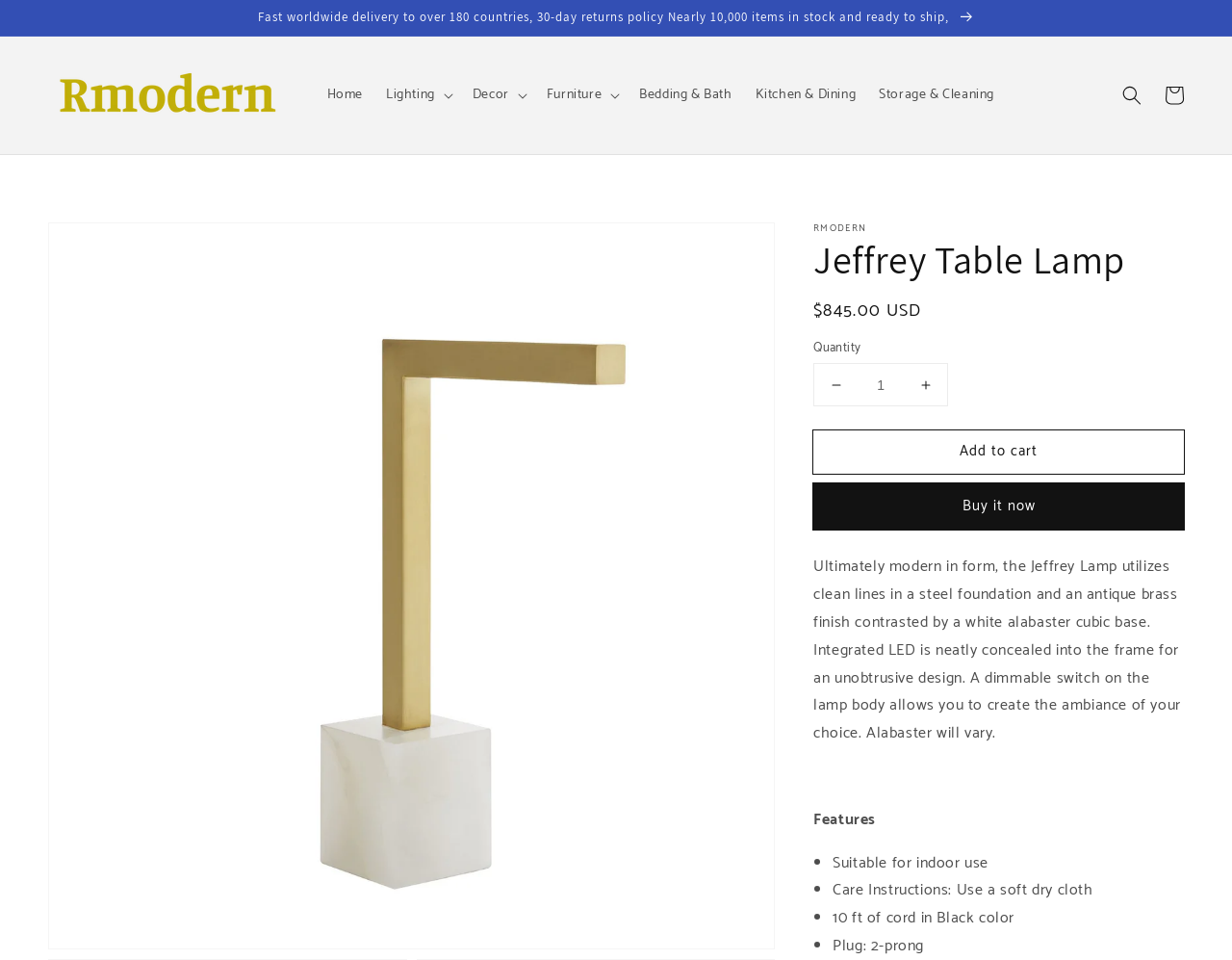What is the length of the cord?
Please provide a detailed answer to the question.

The length of the cord can be found in the product features section, where it is listed as '10 ft of cord in Black color'.